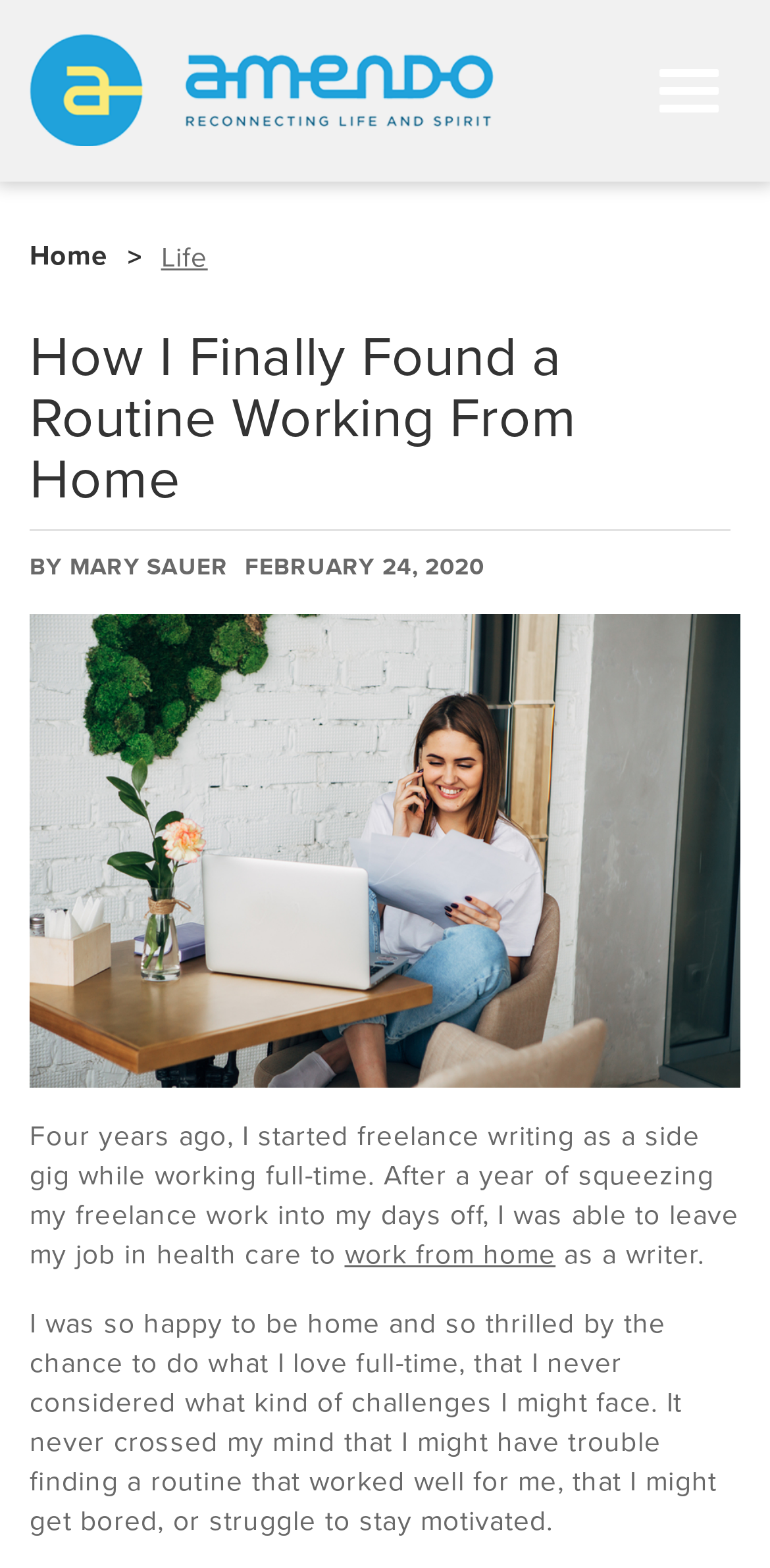Identify the bounding box coordinates for the UI element mentioned here: "work from home". Provide the coordinates as four float values between 0 and 1, i.e., [left, top, right, bottom].

[0.447, 0.79, 0.722, 0.811]